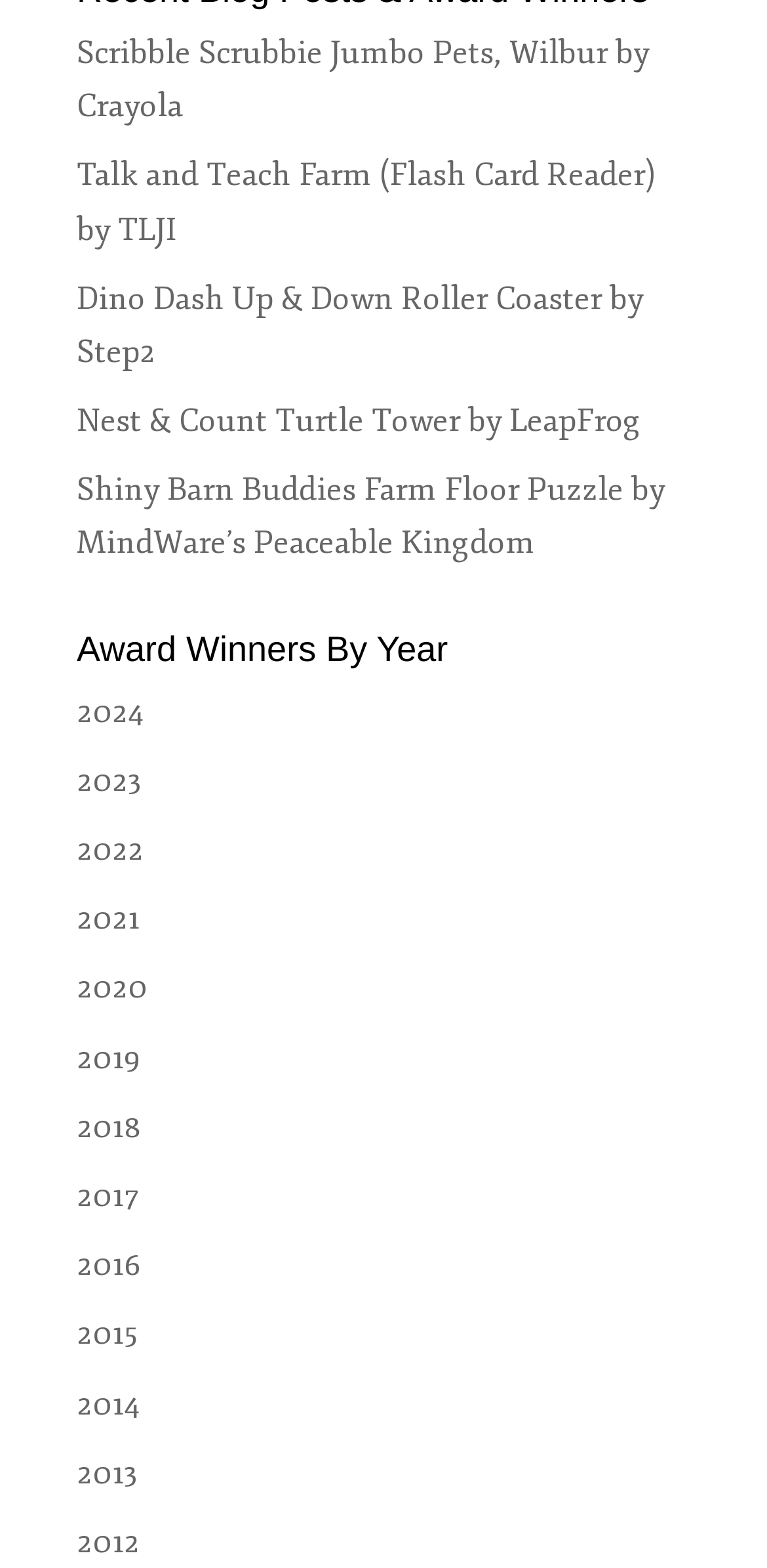How many links are there under 'Award Winners By Year'?
Based on the image, provide a one-word or brief-phrase response.

13